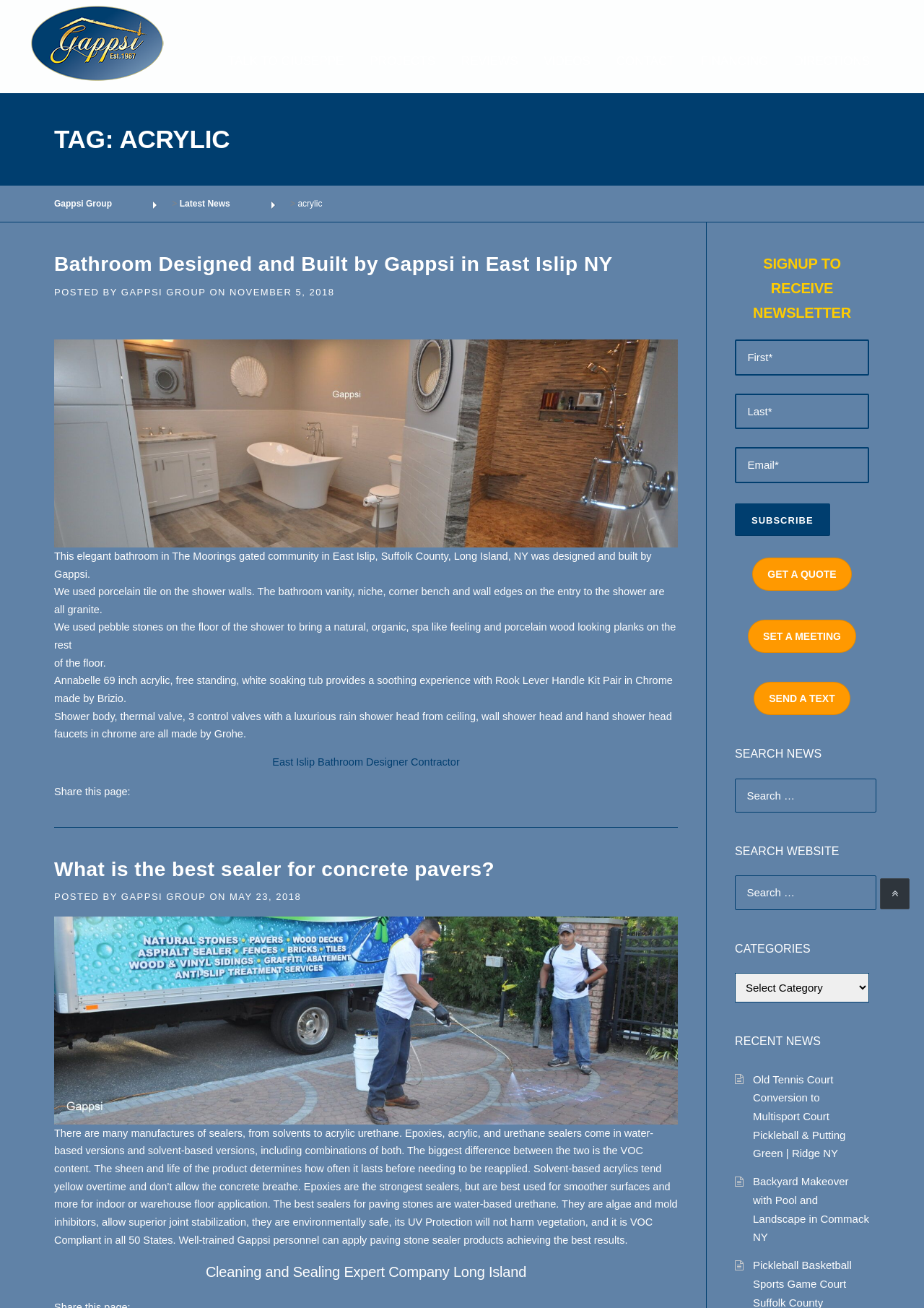Can you show the bounding box coordinates of the region to click on to complete the task described in the instruction: "Subscribe to the newsletter"?

[0.795, 0.385, 0.898, 0.41]